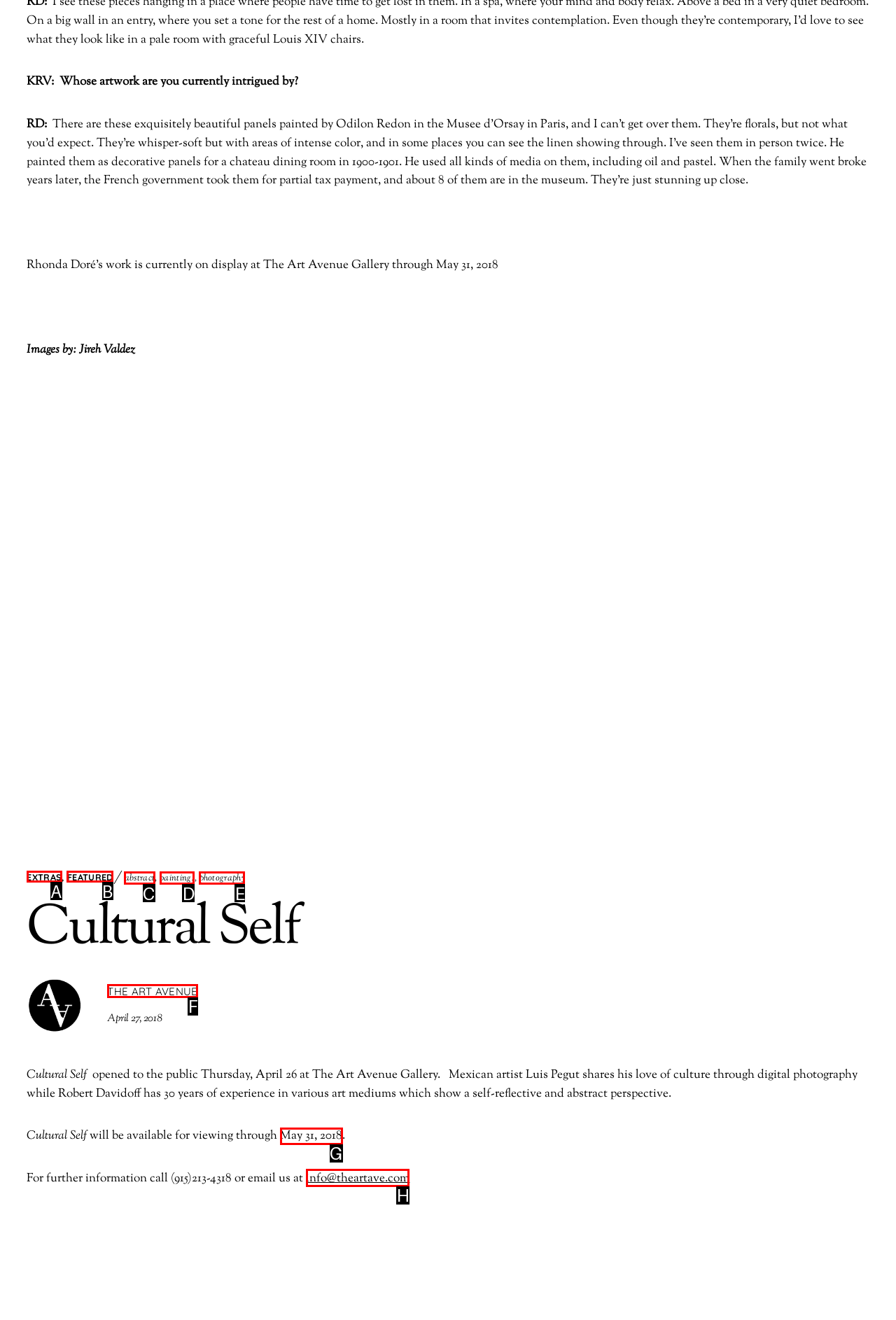Identify the correct UI element to click for the following task: Send an email to 'info@theartave.com' Choose the option's letter based on the given choices.

H